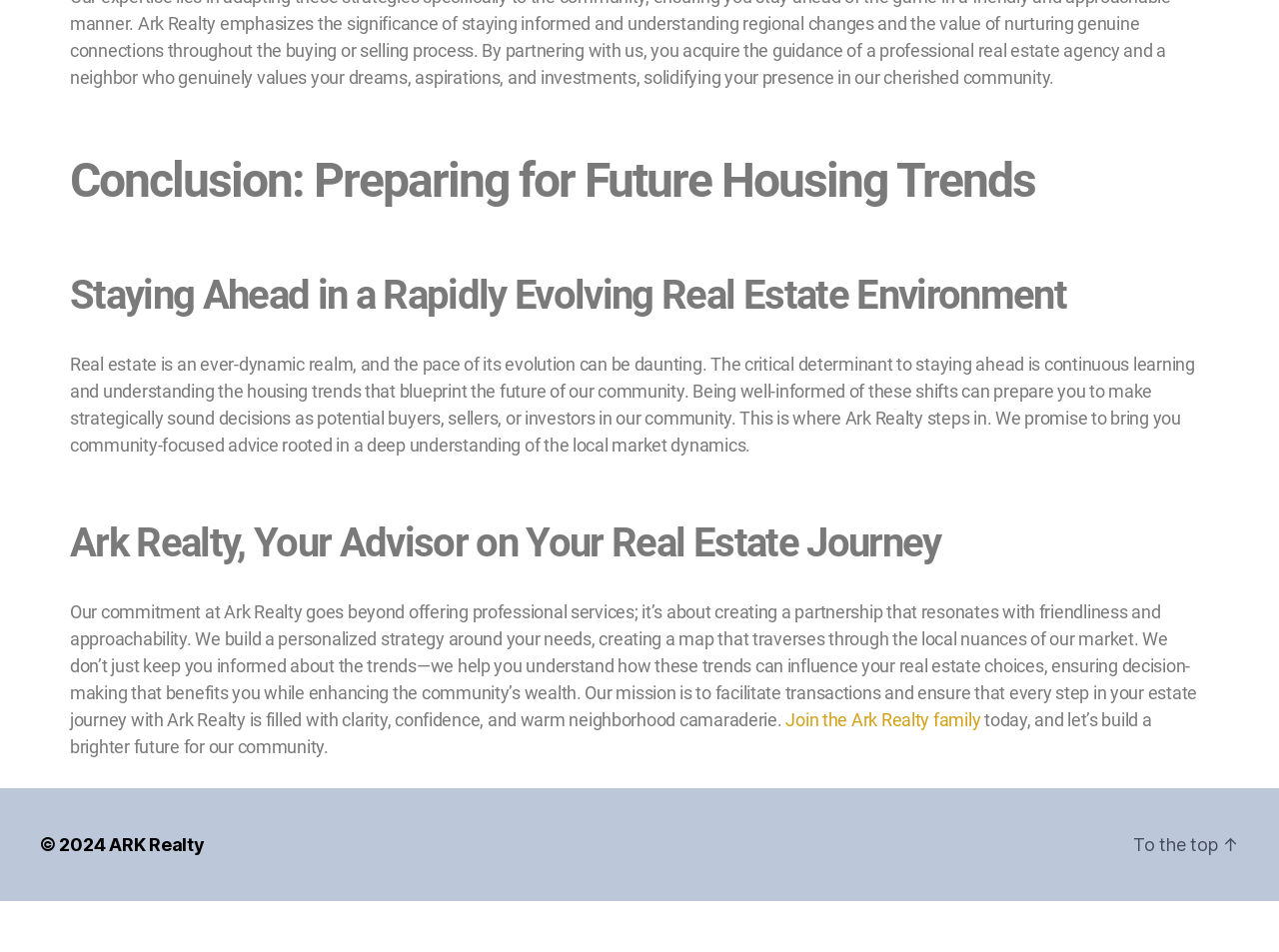What is the purpose of the 'Join the Ark Realty family' link?
From the image, respond using a single word or phrase.

To partner with Ark Realty